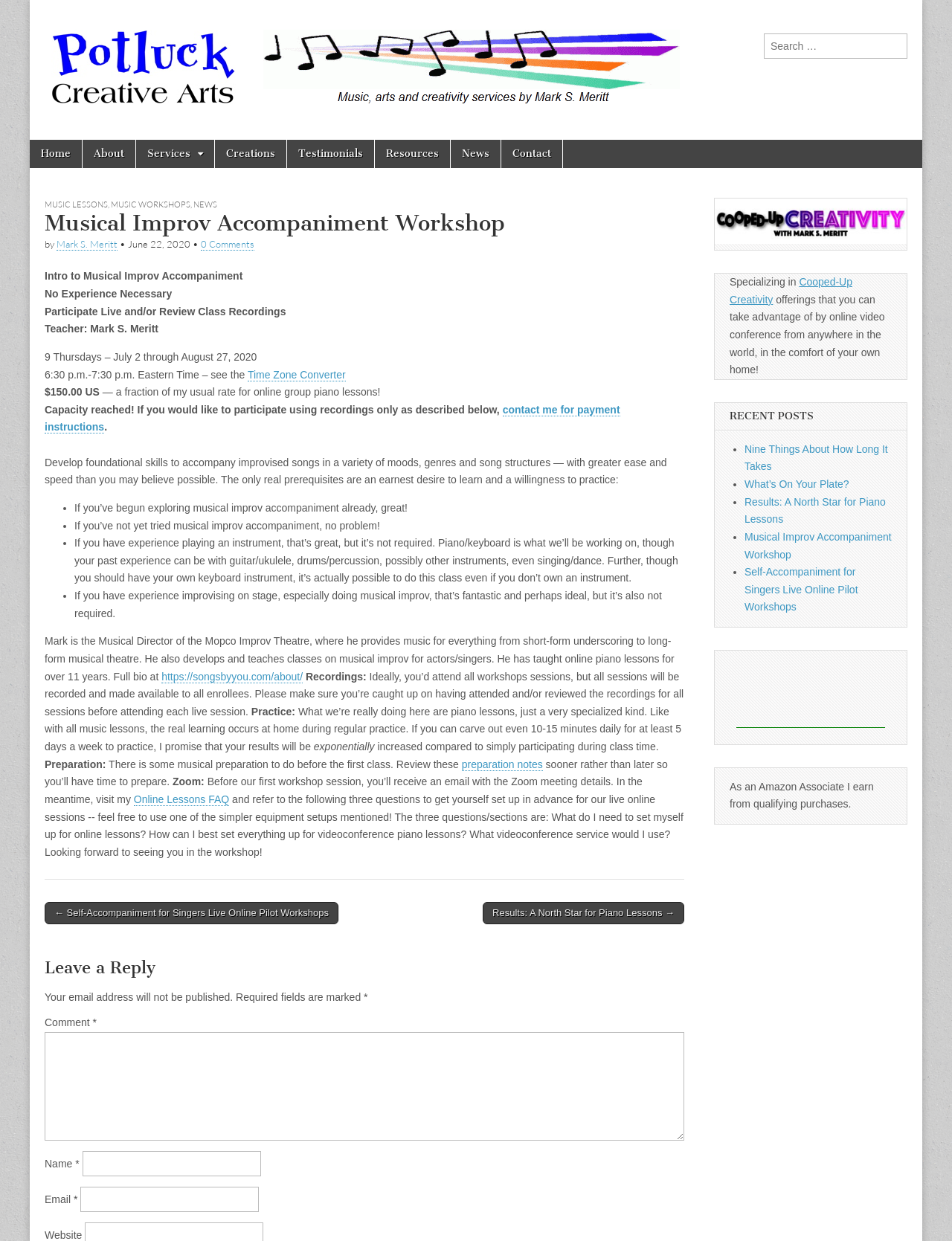Identify the bounding box coordinates for the UI element described as follows: Security Management. Use the format (top-left x, top-left y, bottom-right x, bottom-right y) and ensure all values are floating point numbers between 0 and 1.

None